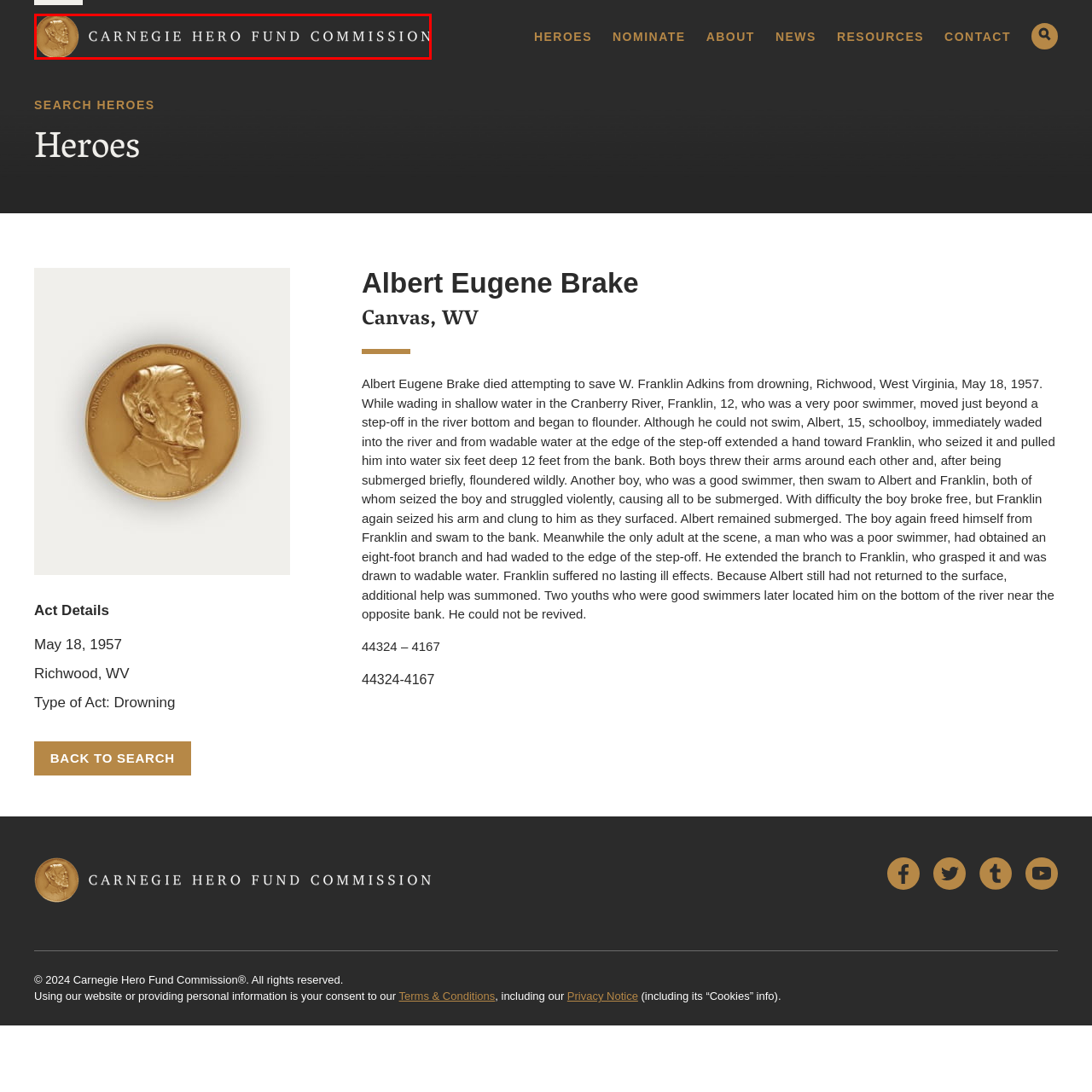What is the purpose of the Carnegie Hero Fund Commission?
Focus on the image section enclosed by the red bounding box and answer the question thoroughly.

The purpose of the Carnegie Hero Fund Commission is to recognize and honor individuals who have acted heroically in the face of danger, as stated in the caption. The organization's mission is to acknowledge heroism and provide support and recognition to heroes and their families.